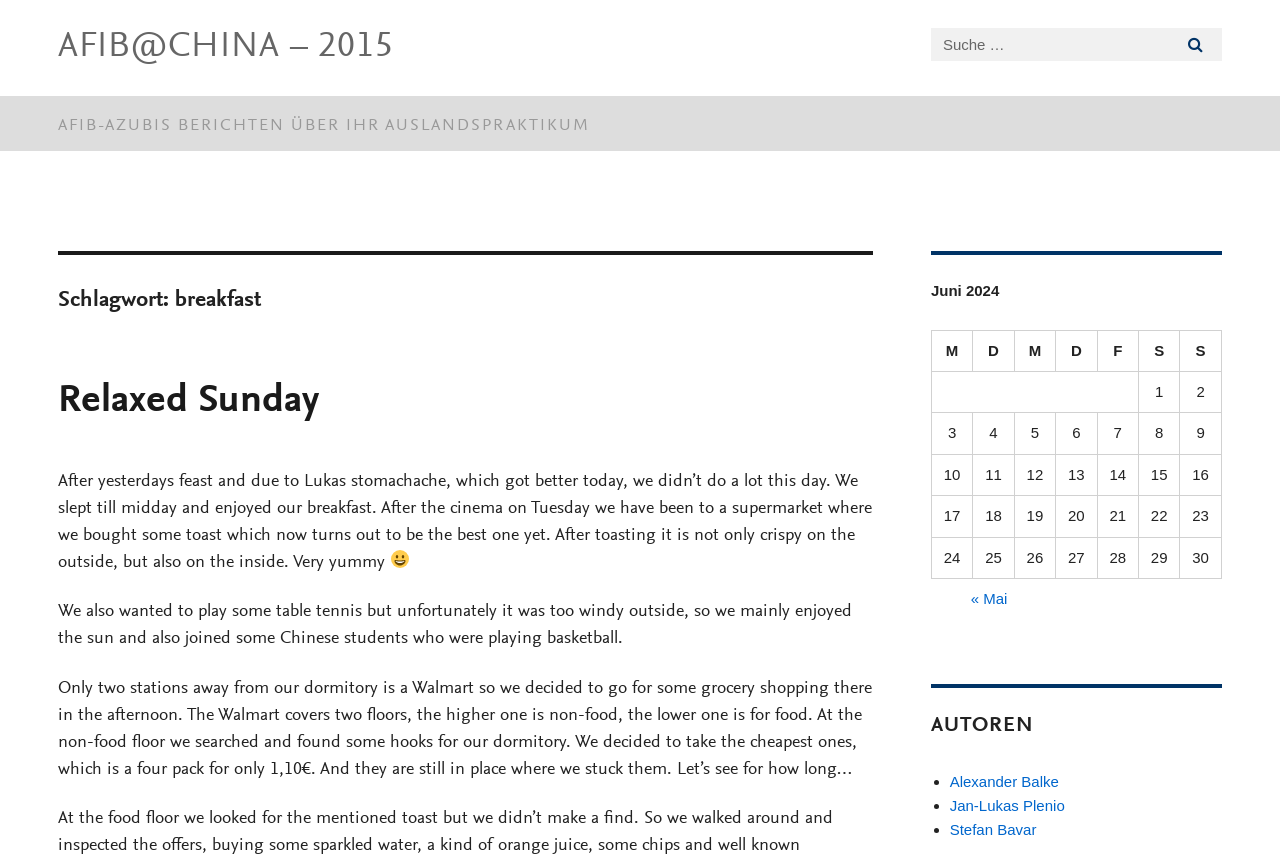Identify the bounding box for the UI element described as: "afib-Azubis berichten über ihr Auslandspraktikum". Ensure the coordinates are four float numbers between 0 and 1, formatted as [left, top, right, bottom].

[0.045, 0.111, 0.955, 0.175]